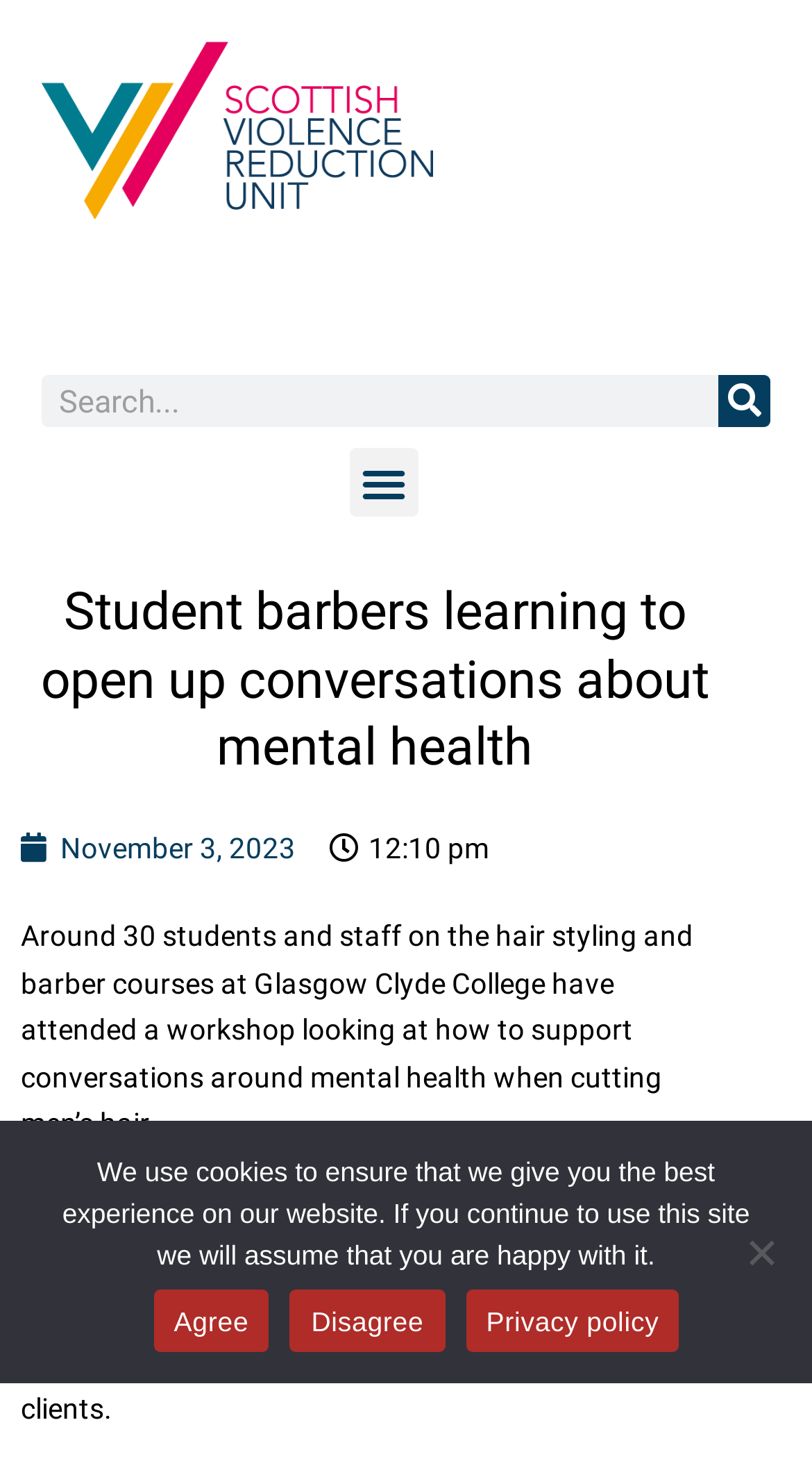Calculate the bounding box coordinates of the UI element given the description: "Menu".

[0.43, 0.303, 0.515, 0.35]